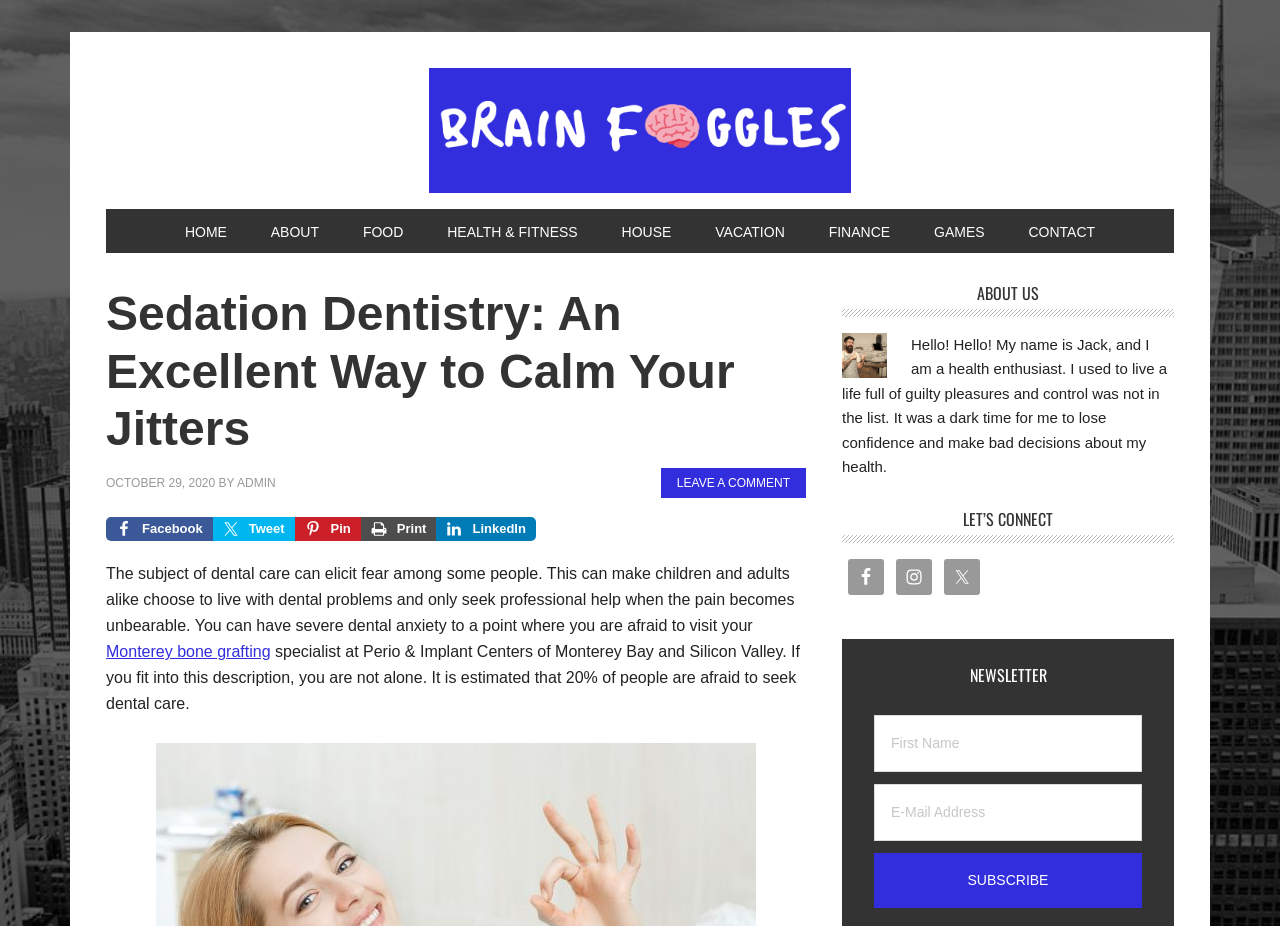What is the author's name?
Please respond to the question with a detailed and well-explained answer.

In the 'ABOUT US' section, there is a text 'Hello! Hello! My name is Jack, and I am a health enthusiast...', which indicates that the author's name is Jack.